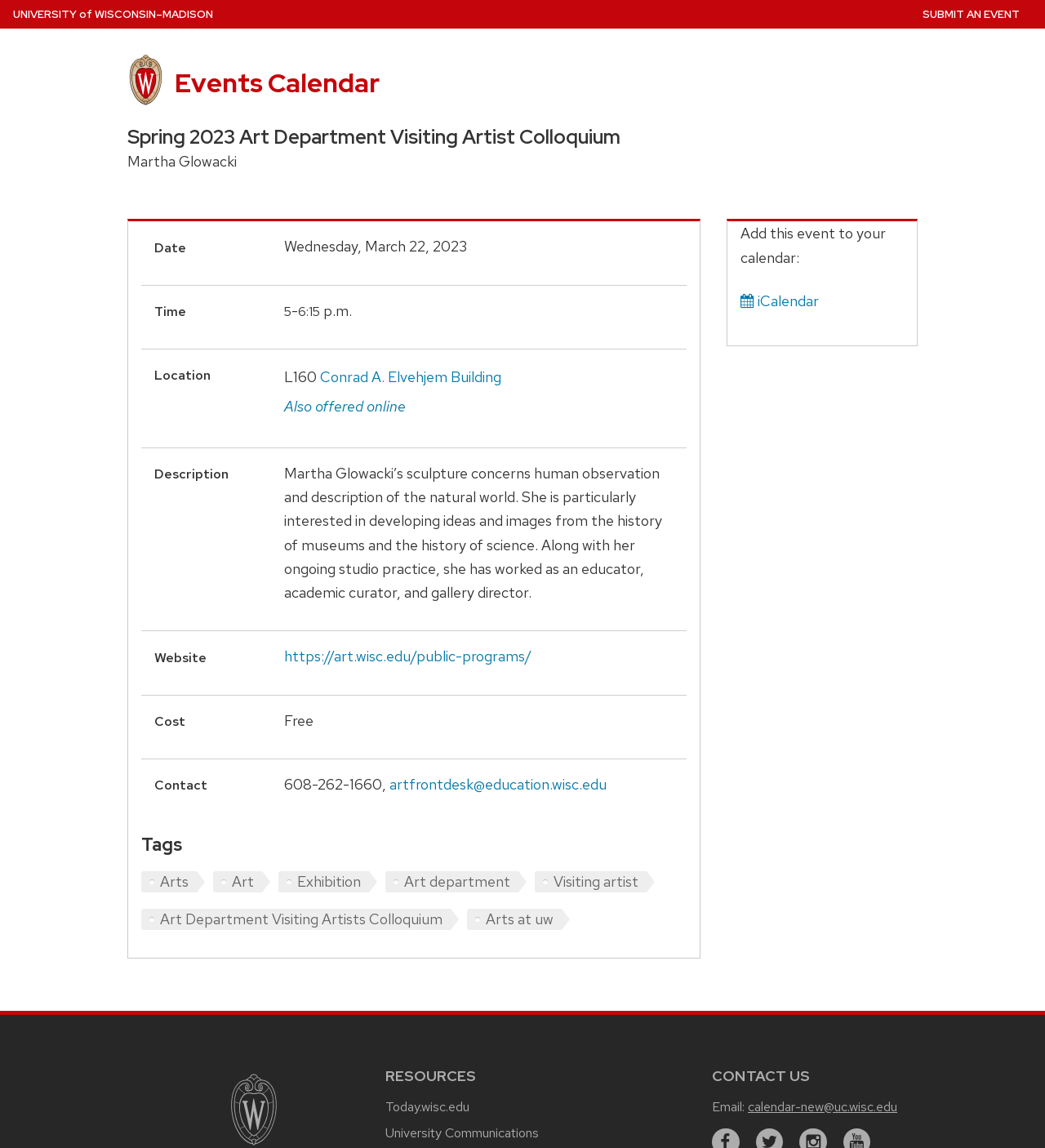Please provide the main heading of the webpage content.

Spring 2023 Art Department Visiting Artist Colloquium